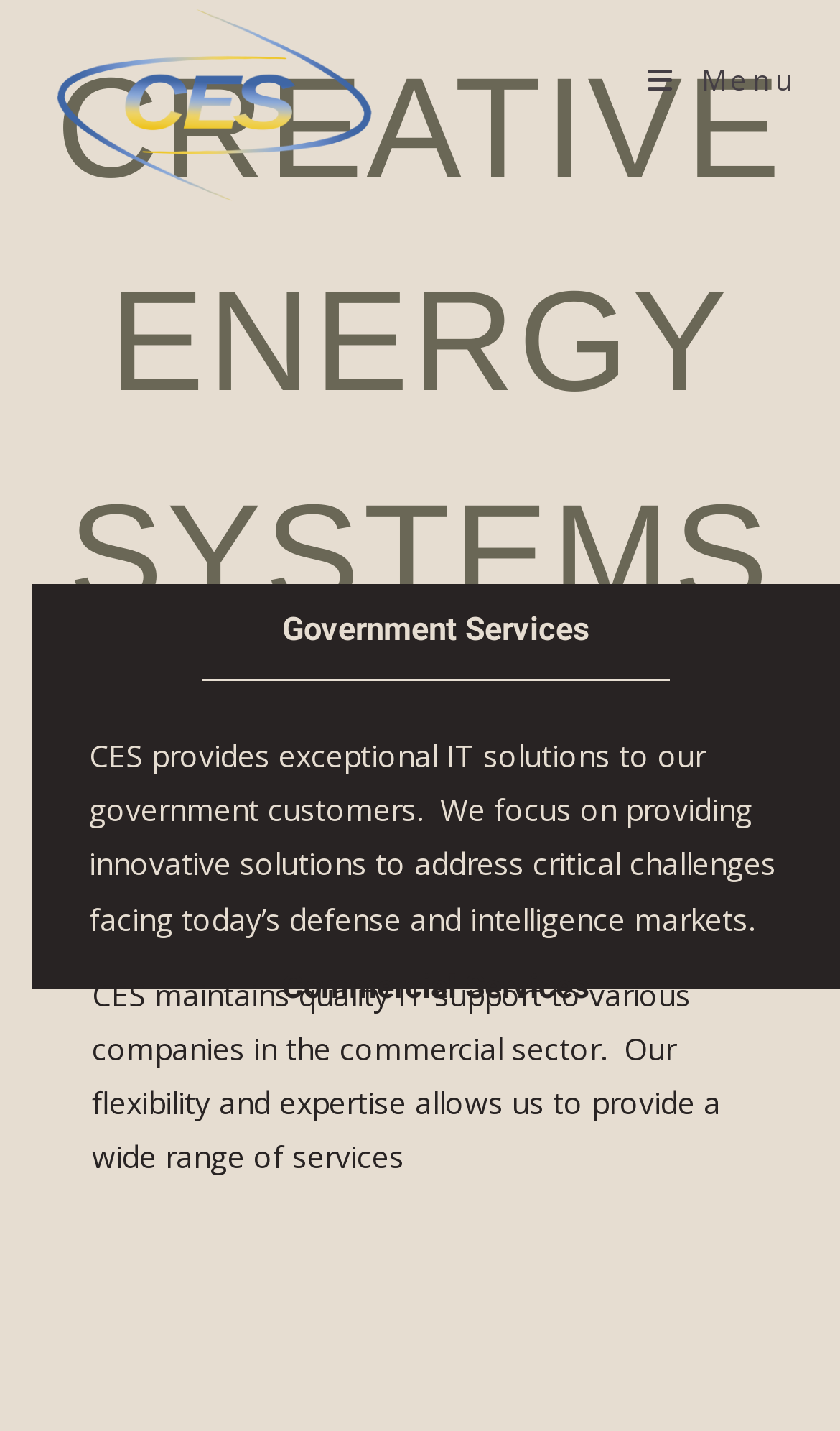What is the name of the company?
Analyze the image and provide a thorough answer to the question.

The company name can be found in the heading element with the text 'CREATIVE ENERGY SYSTEMS' located at the top of the webpage.